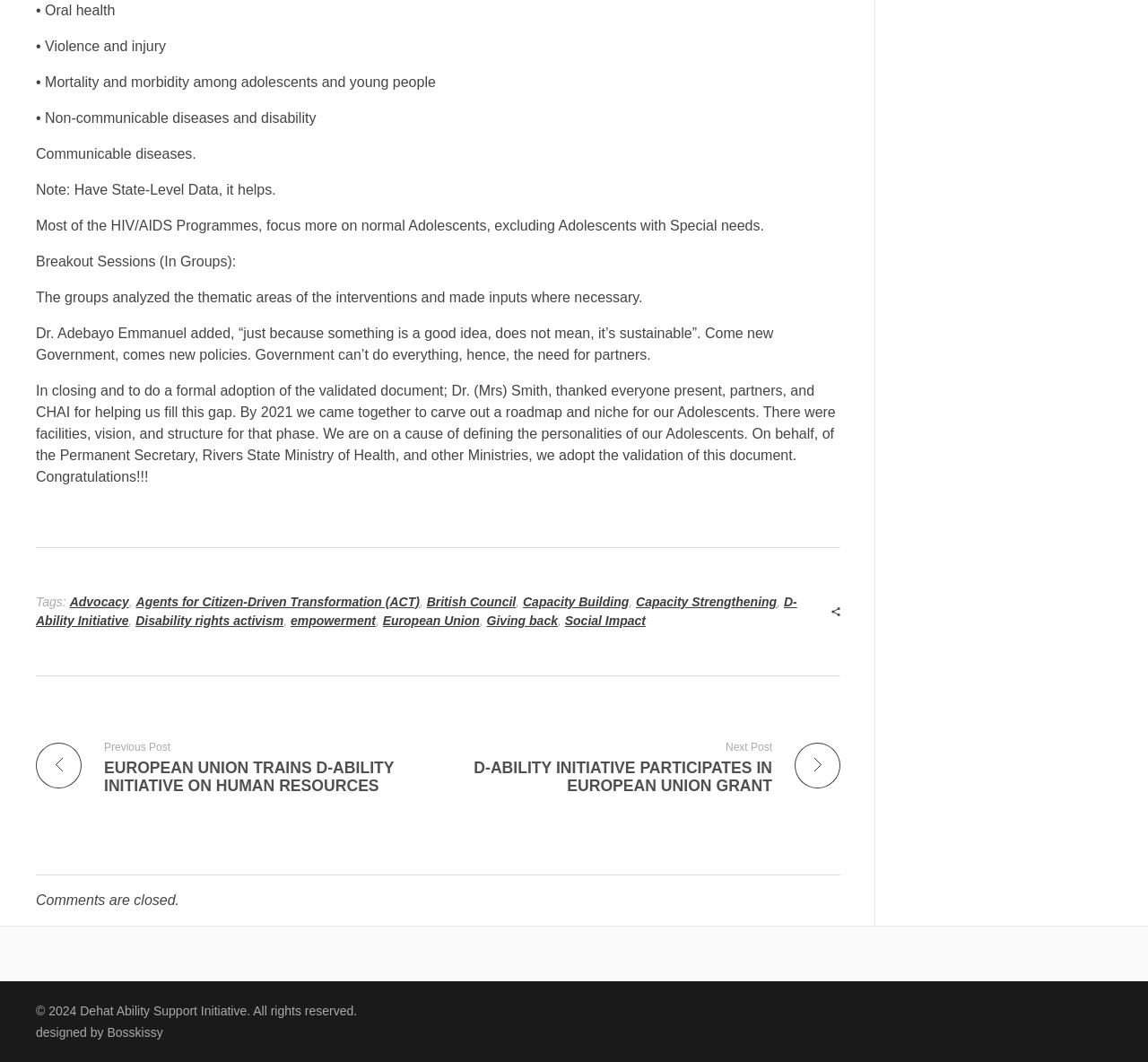Find the bounding box coordinates of the area that needs to be clicked in order to achieve the following instruction: "Click on the 'Advocacy' tag". The coordinates should be specified as four float numbers between 0 and 1, i.e., [left, top, right, bottom].

[0.061, 0.56, 0.112, 0.573]